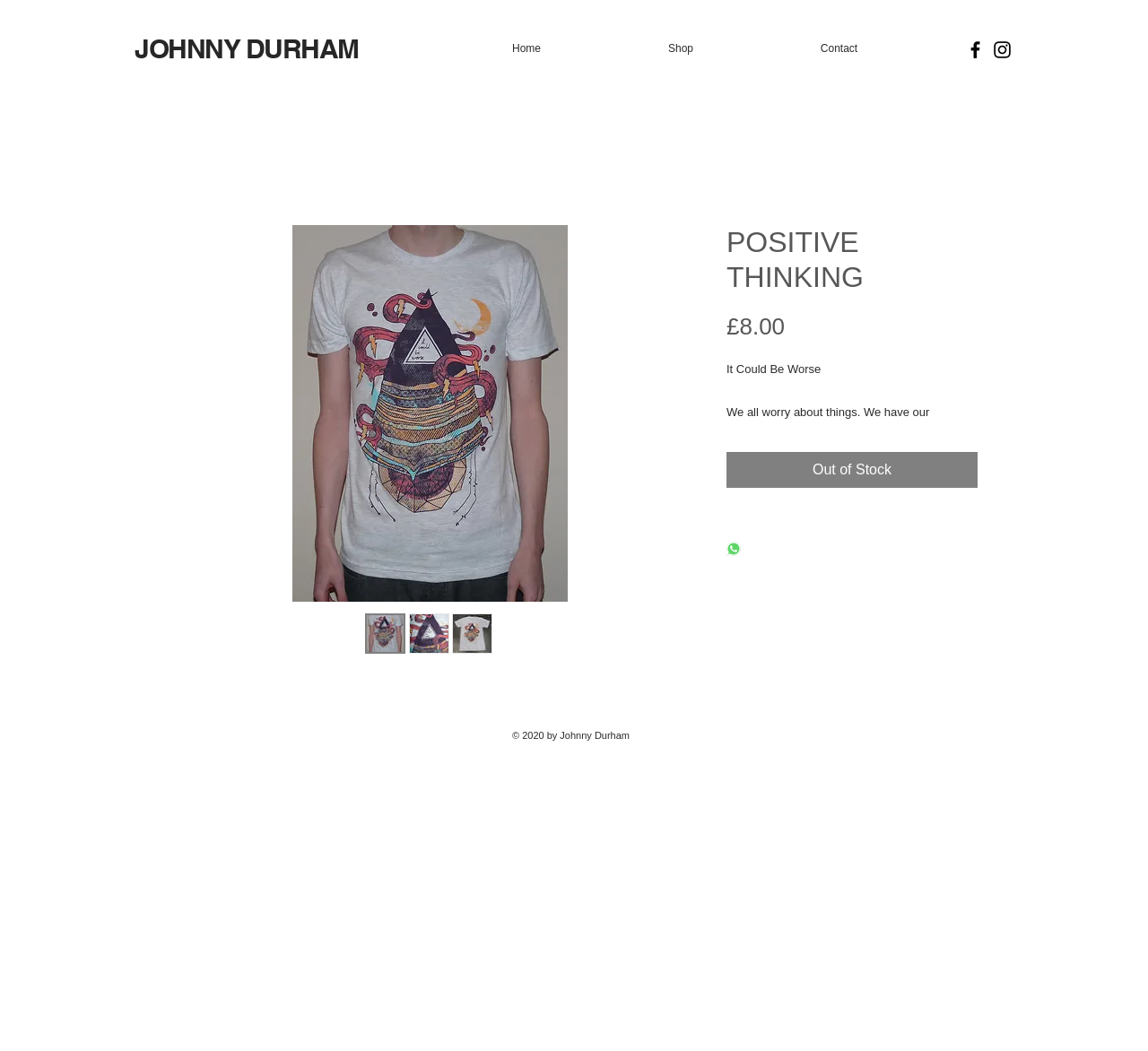Determine the bounding box coordinates (top-left x, top-left y, bottom-right x, bottom-right y) of the UI element described in the following text: JOHNNY DURHAM​

[0.117, 0.032, 0.312, 0.061]